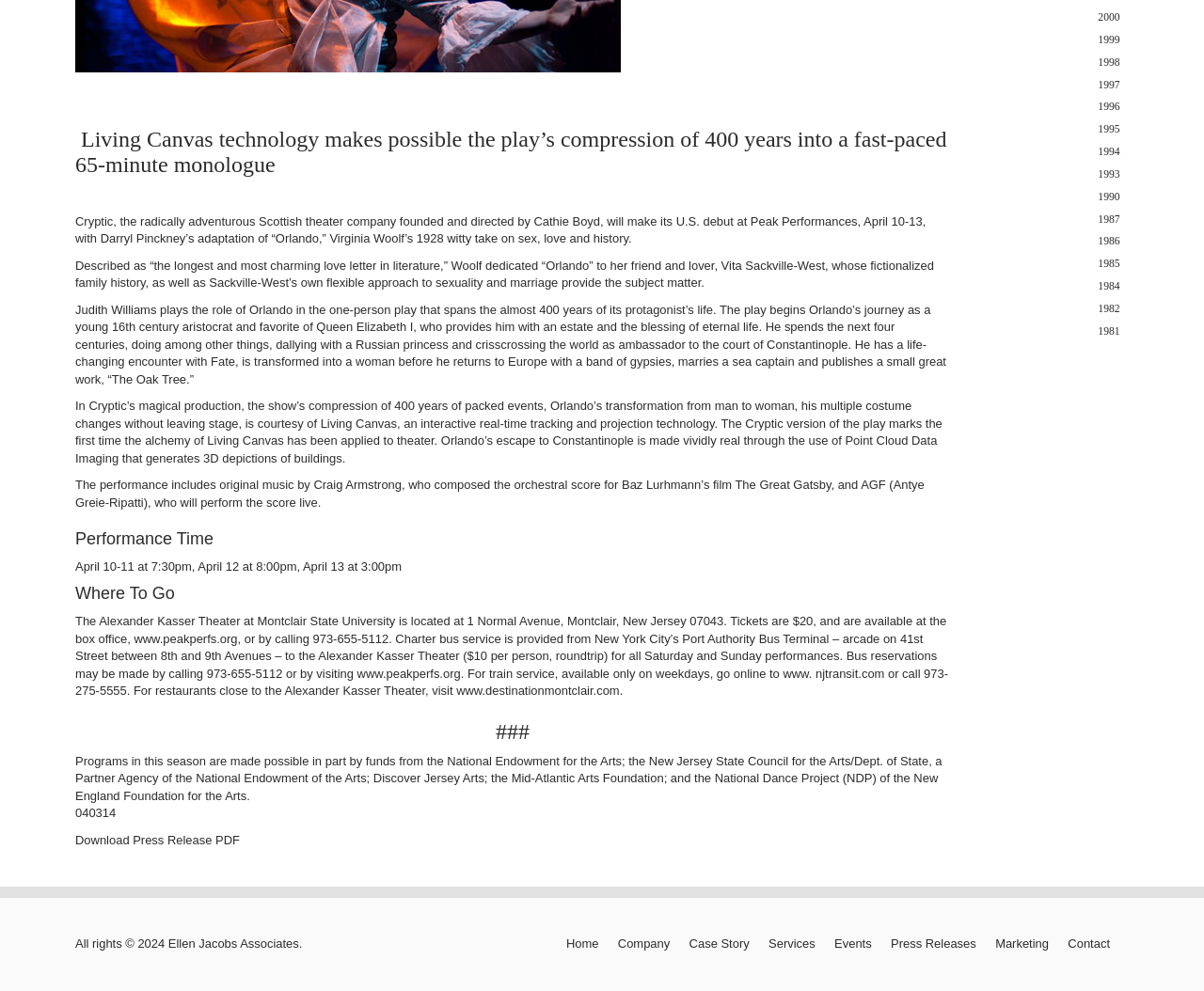Find the coordinates for the bounding box of the element with this description: "Download Press Release PDF".

[0.062, 0.841, 0.199, 0.855]